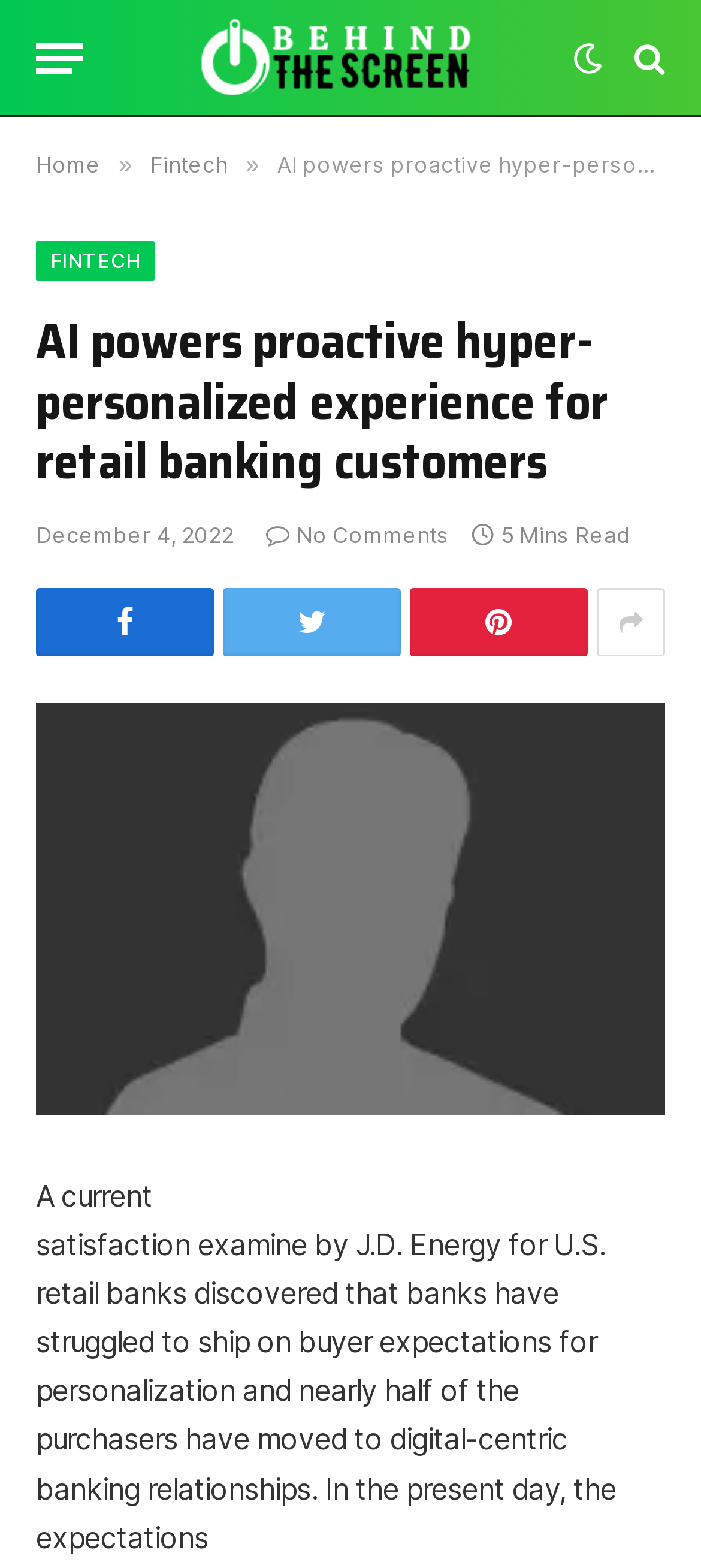Can you find the bounding box coordinates for the element that needs to be clicked to execute this instruction: "Go to the home page"? The coordinates should be given as four float numbers between 0 and 1, i.e., [left, top, right, bottom].

[0.051, 0.096, 0.144, 0.114]